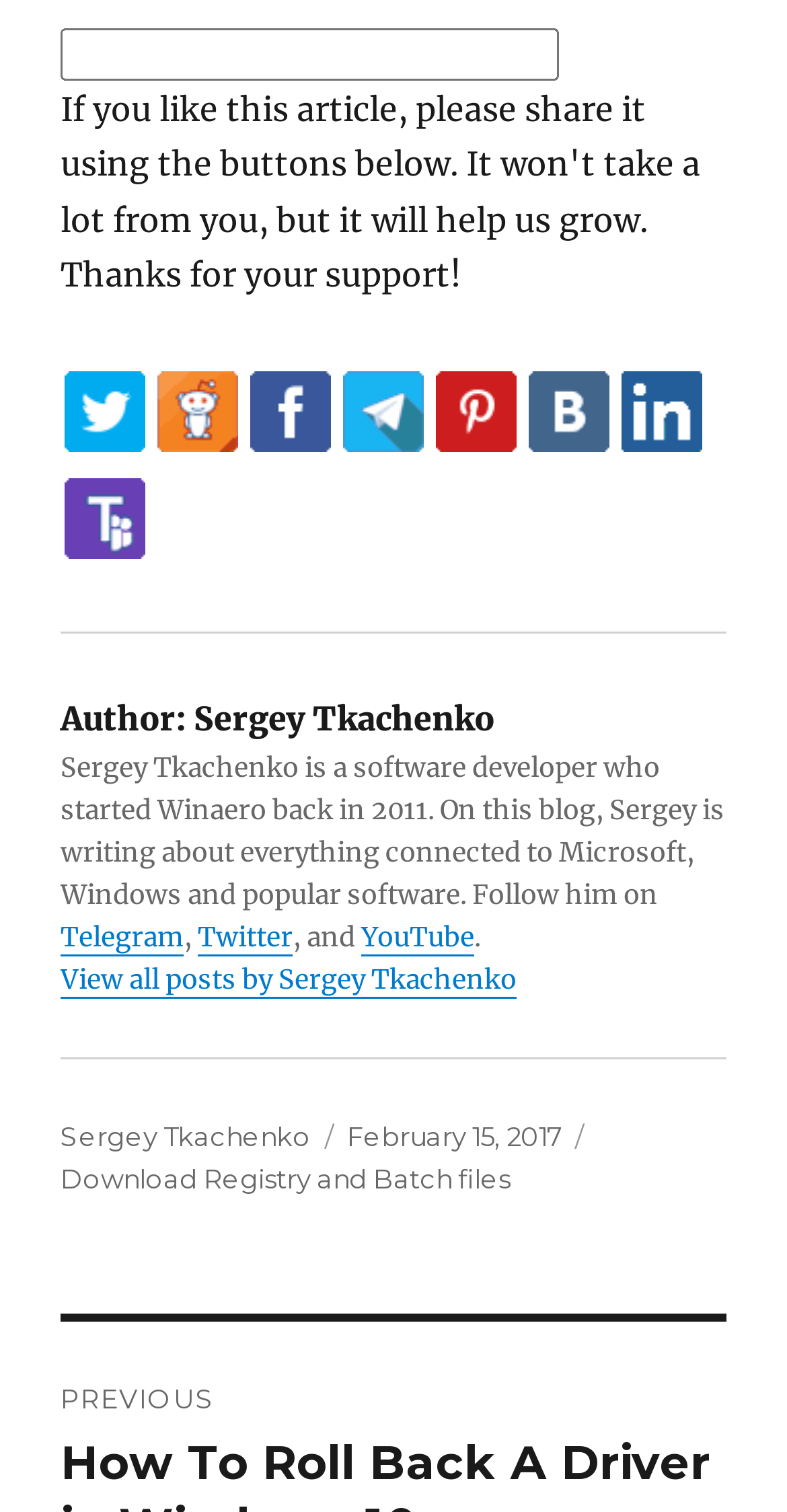Specify the bounding box coordinates of the area to click in order to follow the given instruction: "View the post published on February 15, 2017."

[0.441, 0.741, 0.713, 0.763]